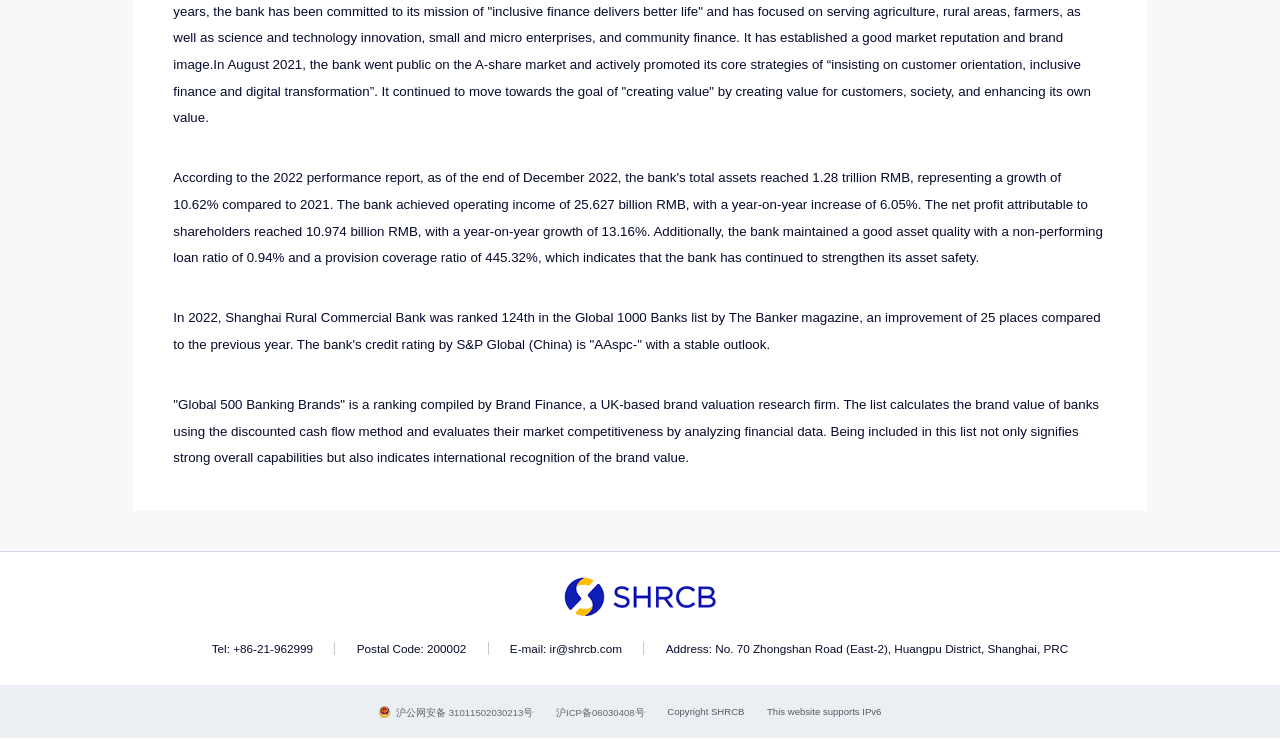Determine the bounding box for the UI element described here: "沪ICP备06030408号".

[0.434, 0.956, 0.504, 0.971]